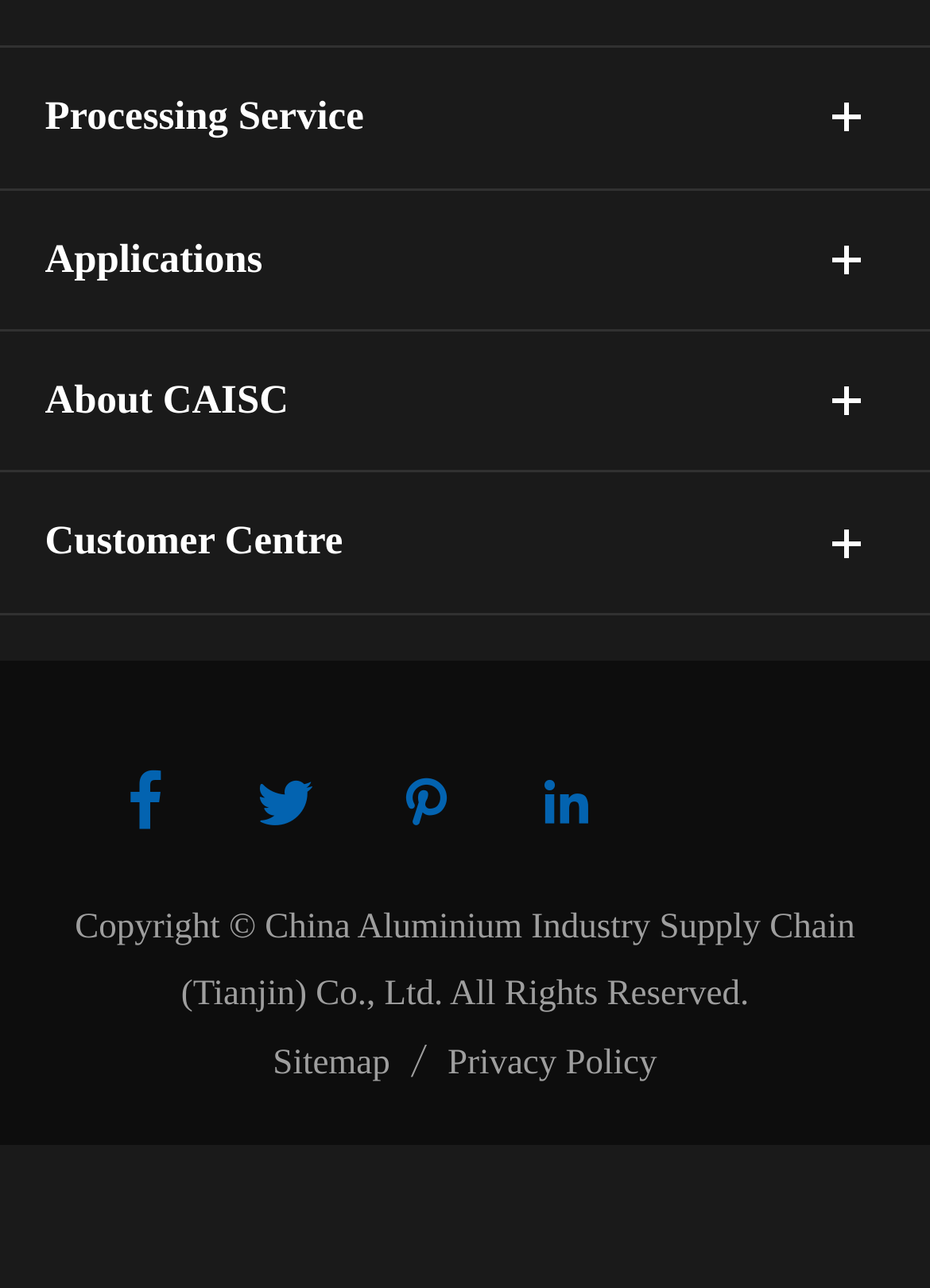Pinpoint the bounding box coordinates of the area that should be clicked to complete the following instruction: "Visit Sitemap". The coordinates must be given as four float numbers between 0 and 1, i.e., [left, top, right, bottom].

[0.293, 0.8, 0.42, 0.852]